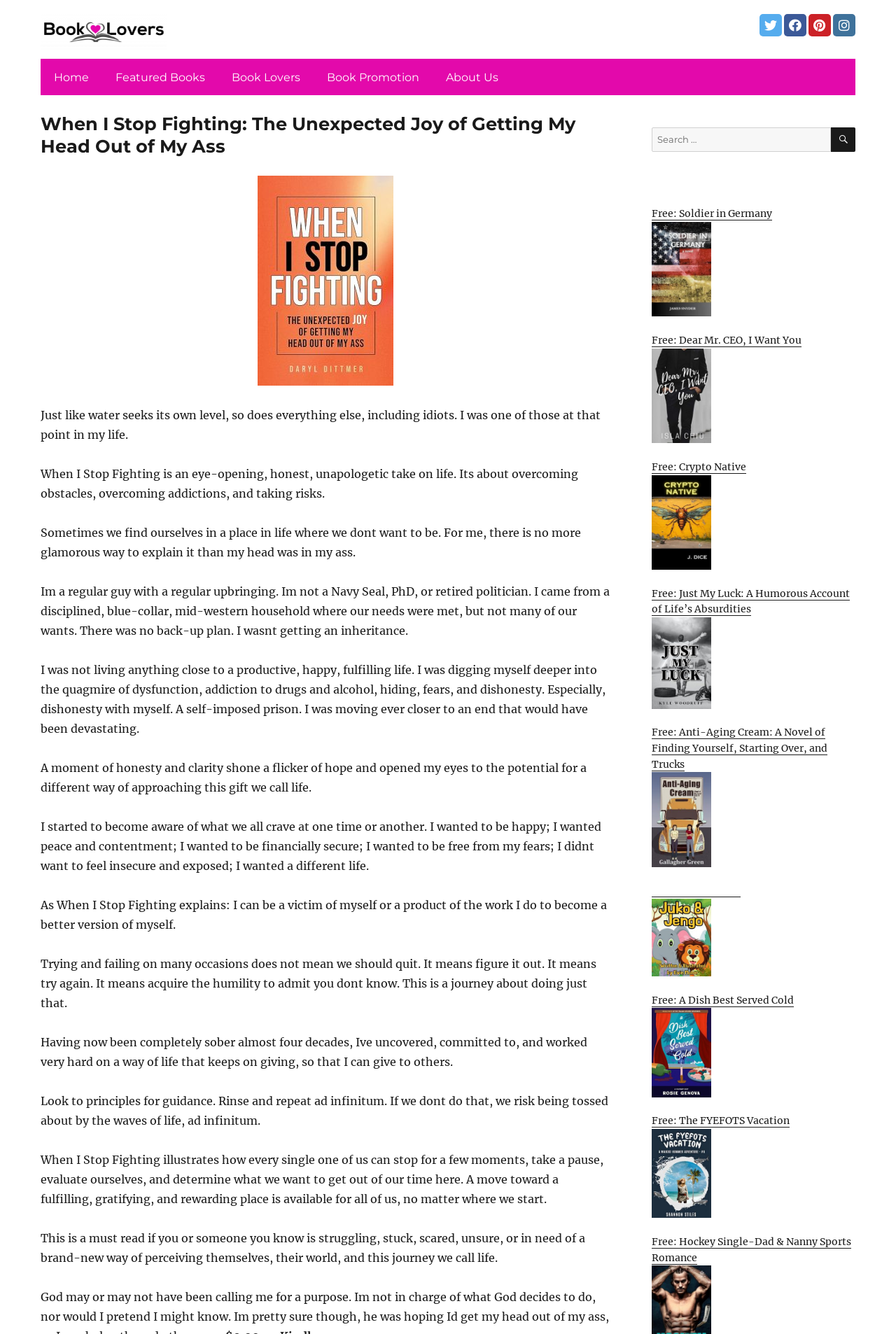Please specify the bounding box coordinates of the clickable region necessary for completing the following instruction: "Click the 'Home' link". The coordinates must consist of four float numbers between 0 and 1, i.e., [left, top, right, bottom].

[0.049, 0.047, 0.11, 0.069]